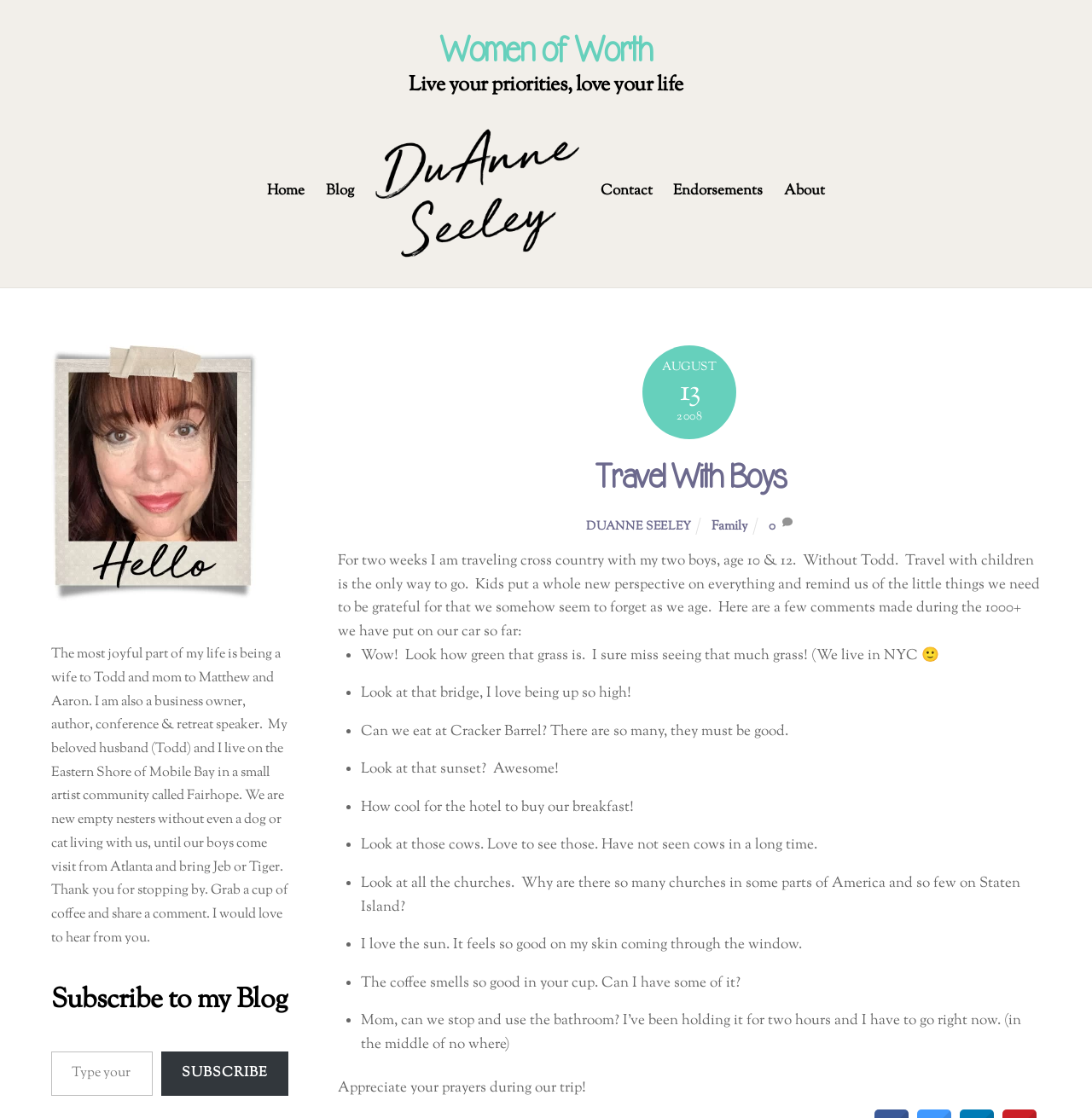What is the author's occupation?
Answer the question with just one word or phrase using the image.

Business owner, author, speaker